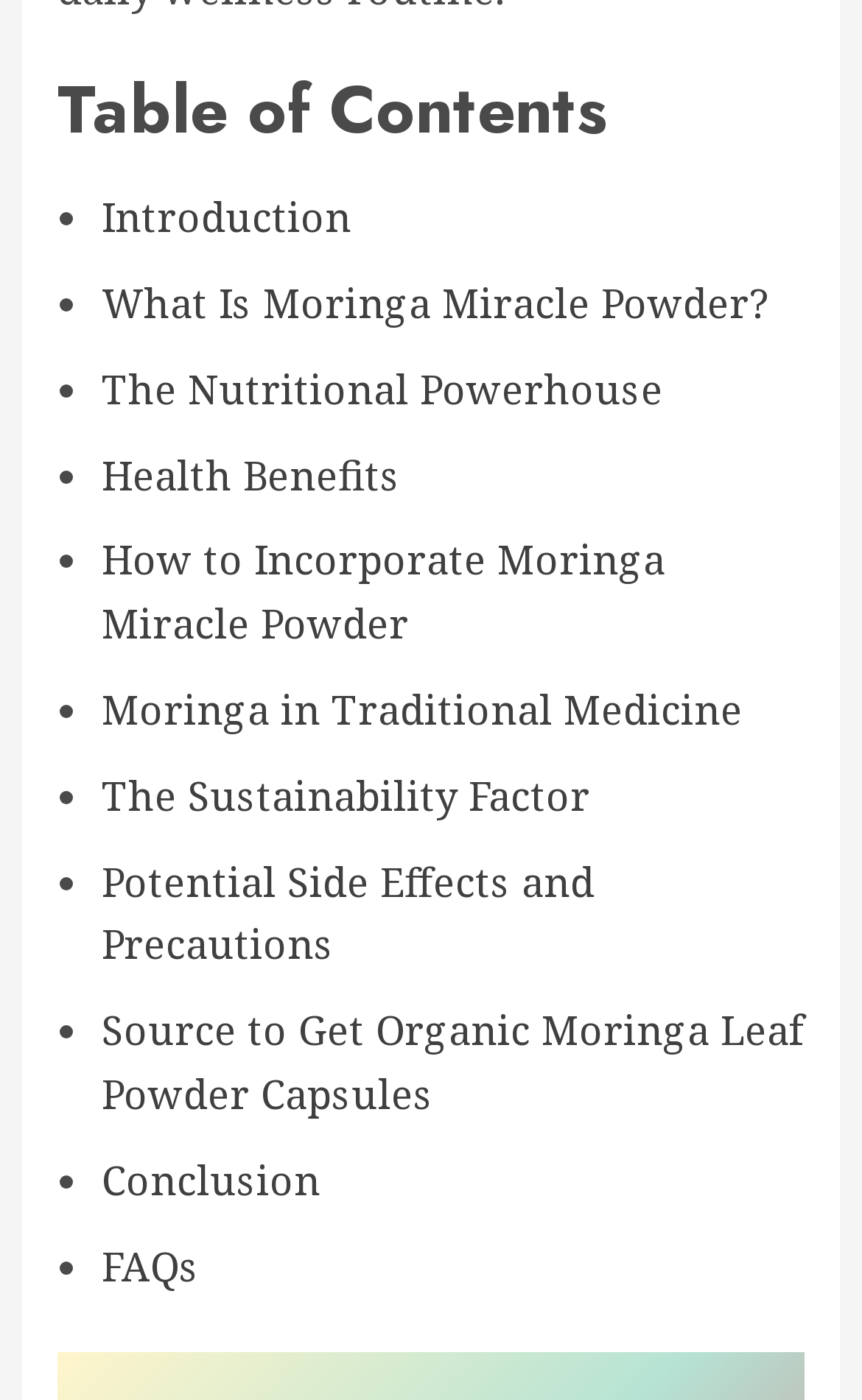What is the topic that comes after 'Health Benefits'?
From the details in the image, answer the question comprehensively.

The topic that comes after 'Health Benefits' is 'How to Incorporate Moringa Miracle Powder' because it is the next link listed in the table of contents, with a list marker indicating its position in the list.